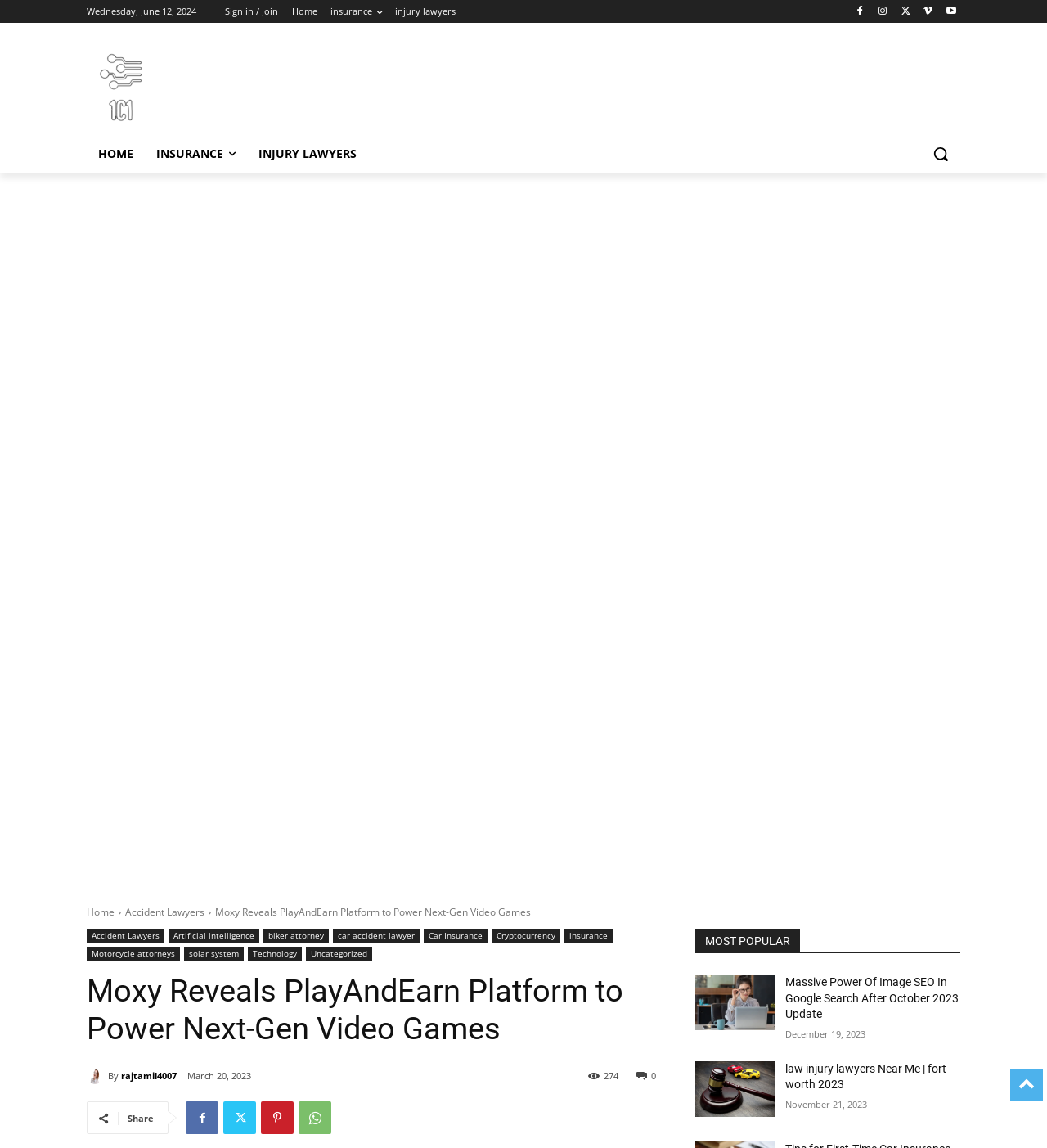Identify the bounding box coordinates for the element you need to click to achieve the following task: "Check the 'MOST POPULAR' section". The coordinates must be four float values ranging from 0 to 1, formatted as [left, top, right, bottom].

[0.664, 0.809, 0.917, 0.83]